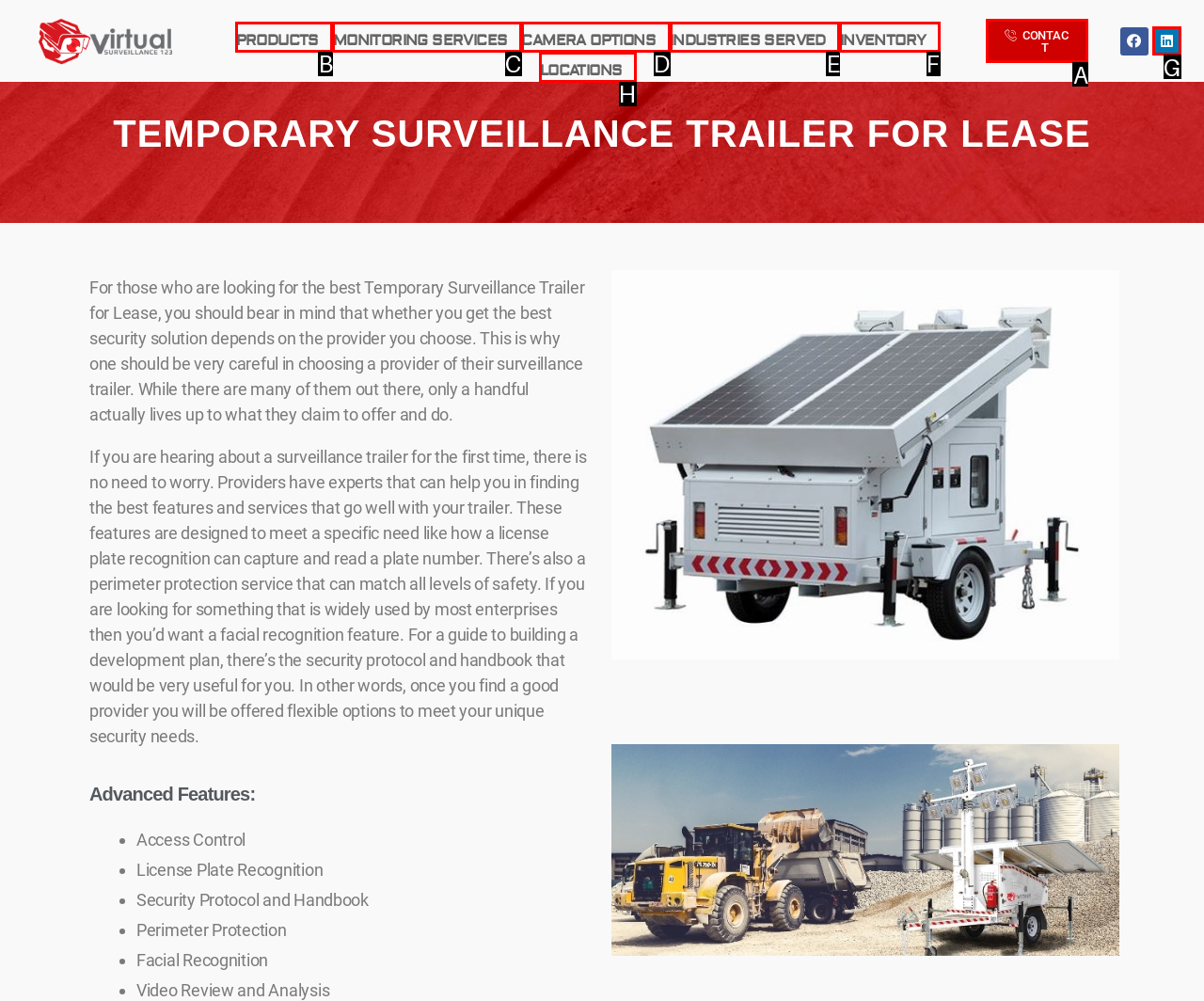Select the letter that corresponds to the description: Donations. Provide your answer using the option's letter.

None